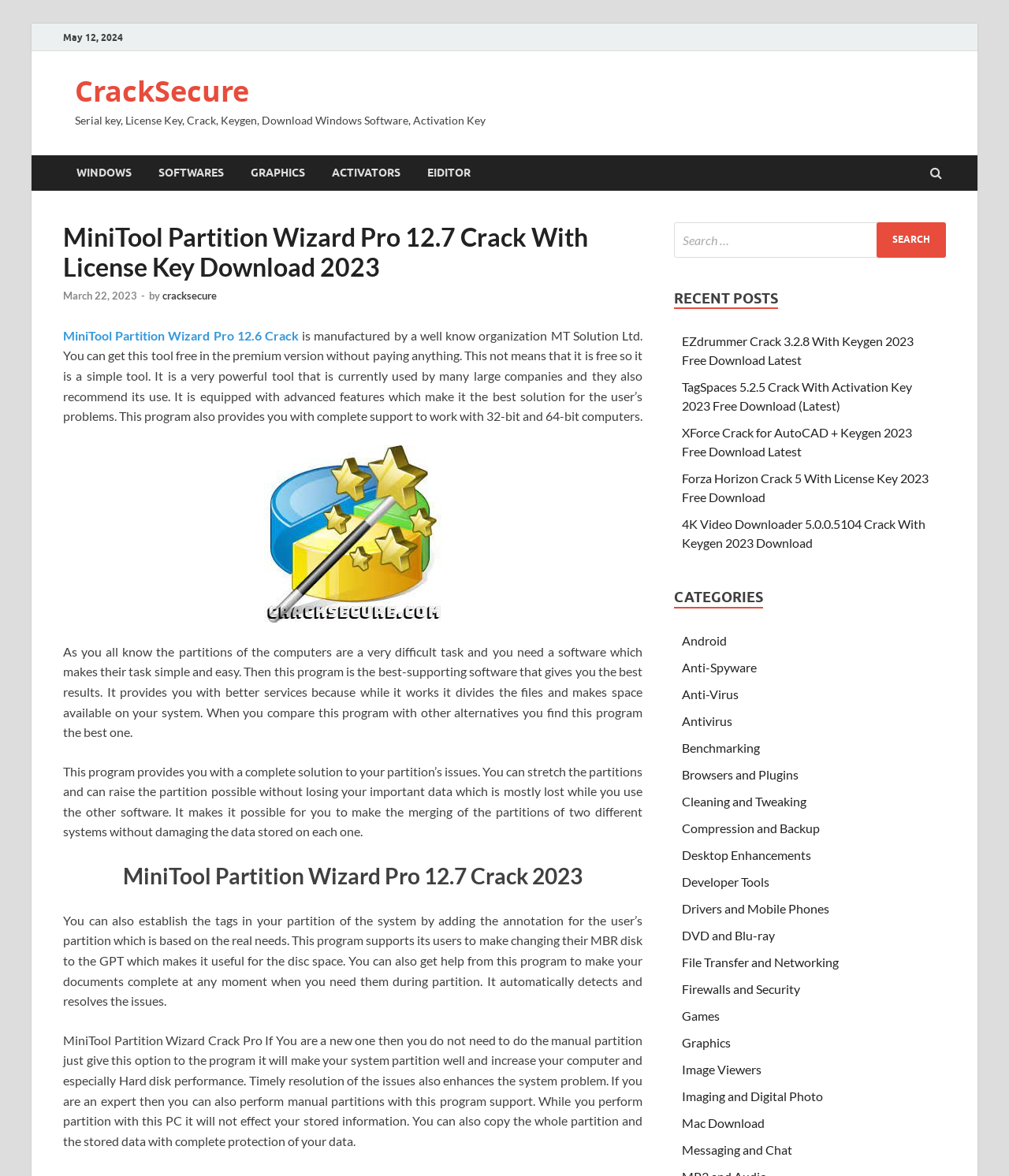Highlight the bounding box coordinates of the element you need to click to perform the following instruction: "Read recent posts."

[0.668, 0.246, 0.771, 0.263]